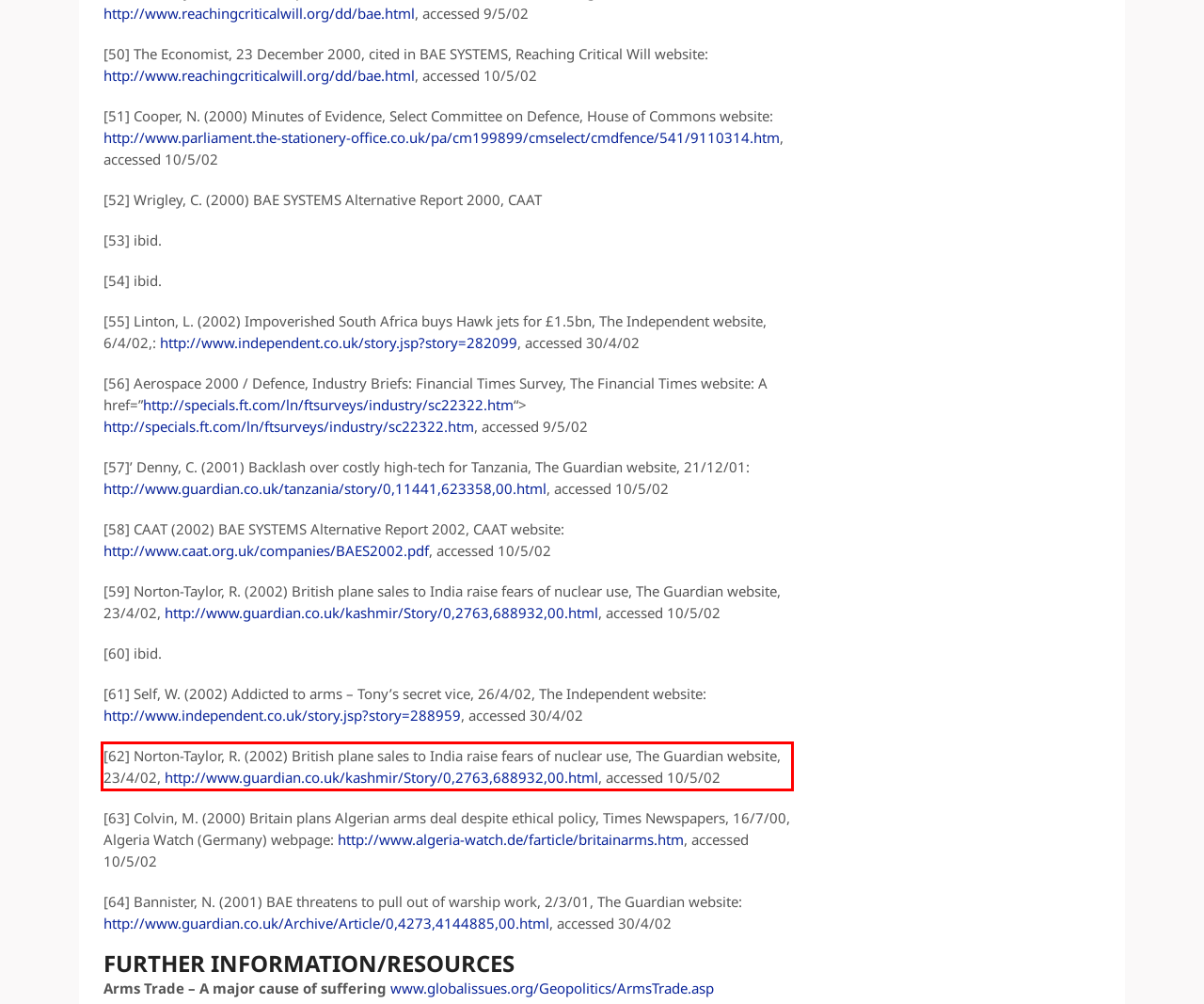The screenshot you have been given contains a UI element surrounded by a red rectangle. Use OCR to read and extract the text inside this red rectangle.

[62] Norton-Taylor, R. (2002) British plane sales to India raise fears of nuclear use, The Guardian website, 23/4/02, http://www.guardian.co.uk/kashmir/Story/0,2763,688932,00.html, accessed 10/5/02